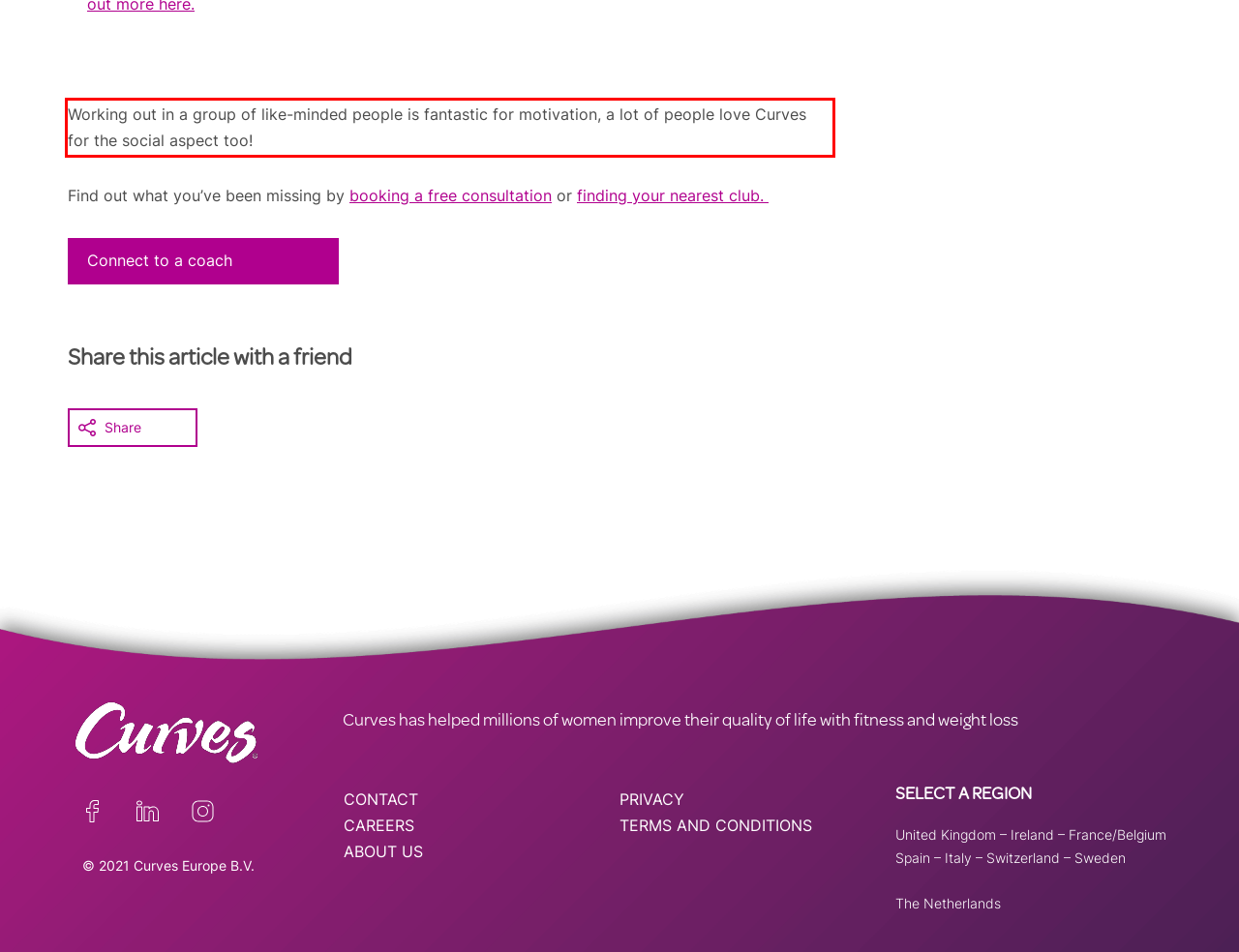With the provided screenshot of a webpage, locate the red bounding box and perform OCR to extract the text content inside it.

Working out in a group of like-minded people is fantastic for motivation, a lot of people love Curves for the social aspect too!